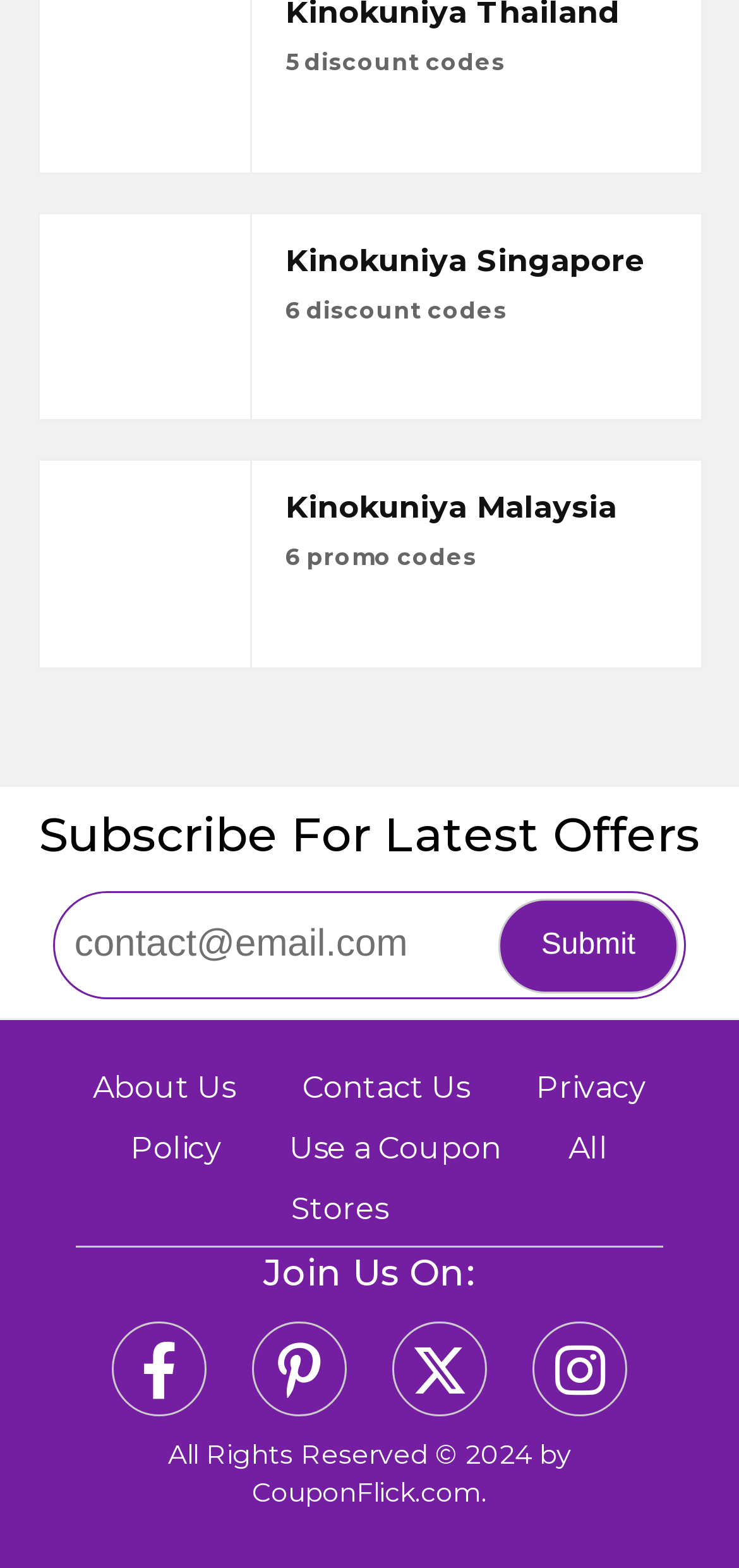Extract the bounding box of the UI element described as: "Skip to content".

None